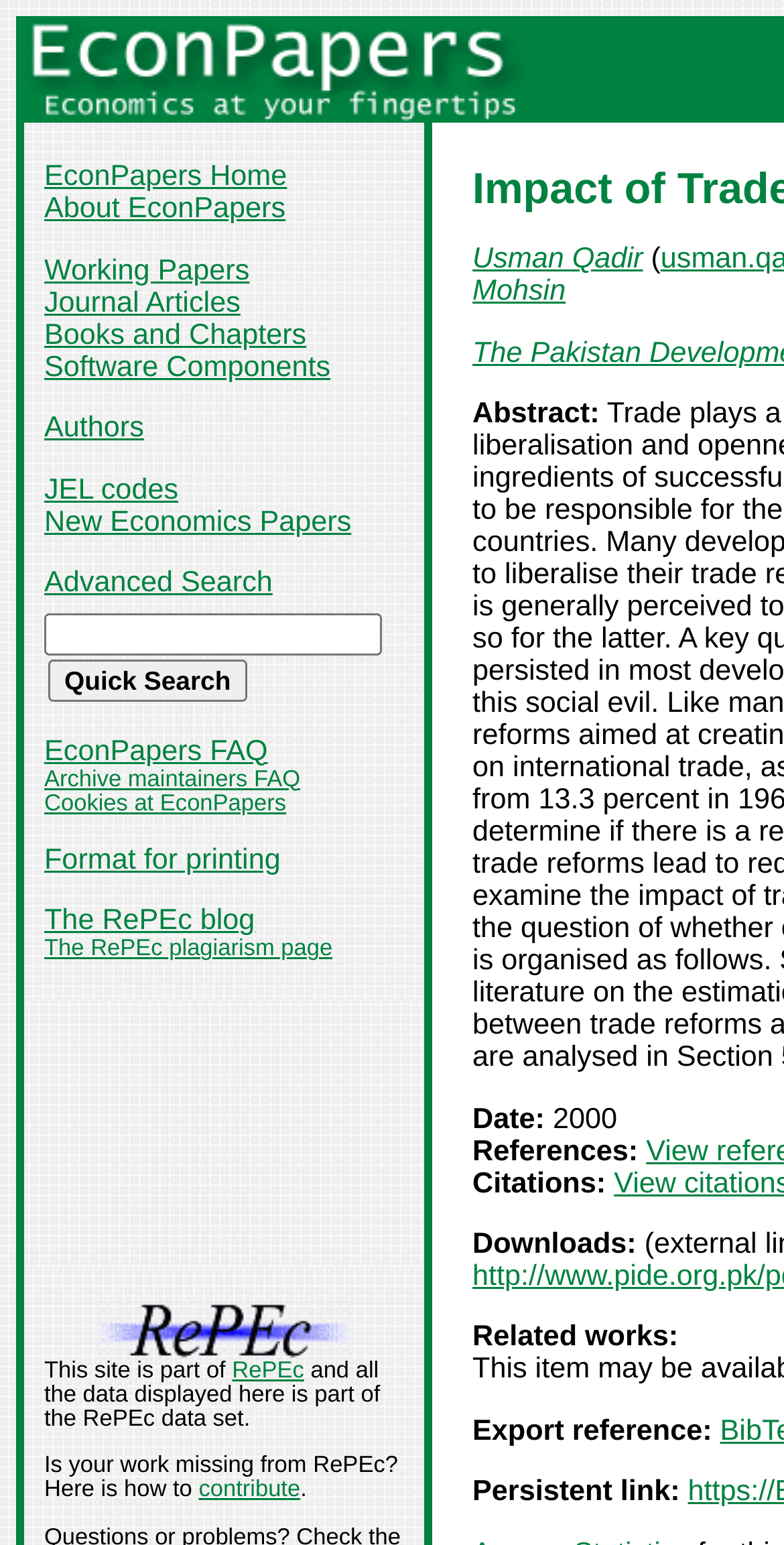Predict the bounding box of the UI element that fits this description: "".

None